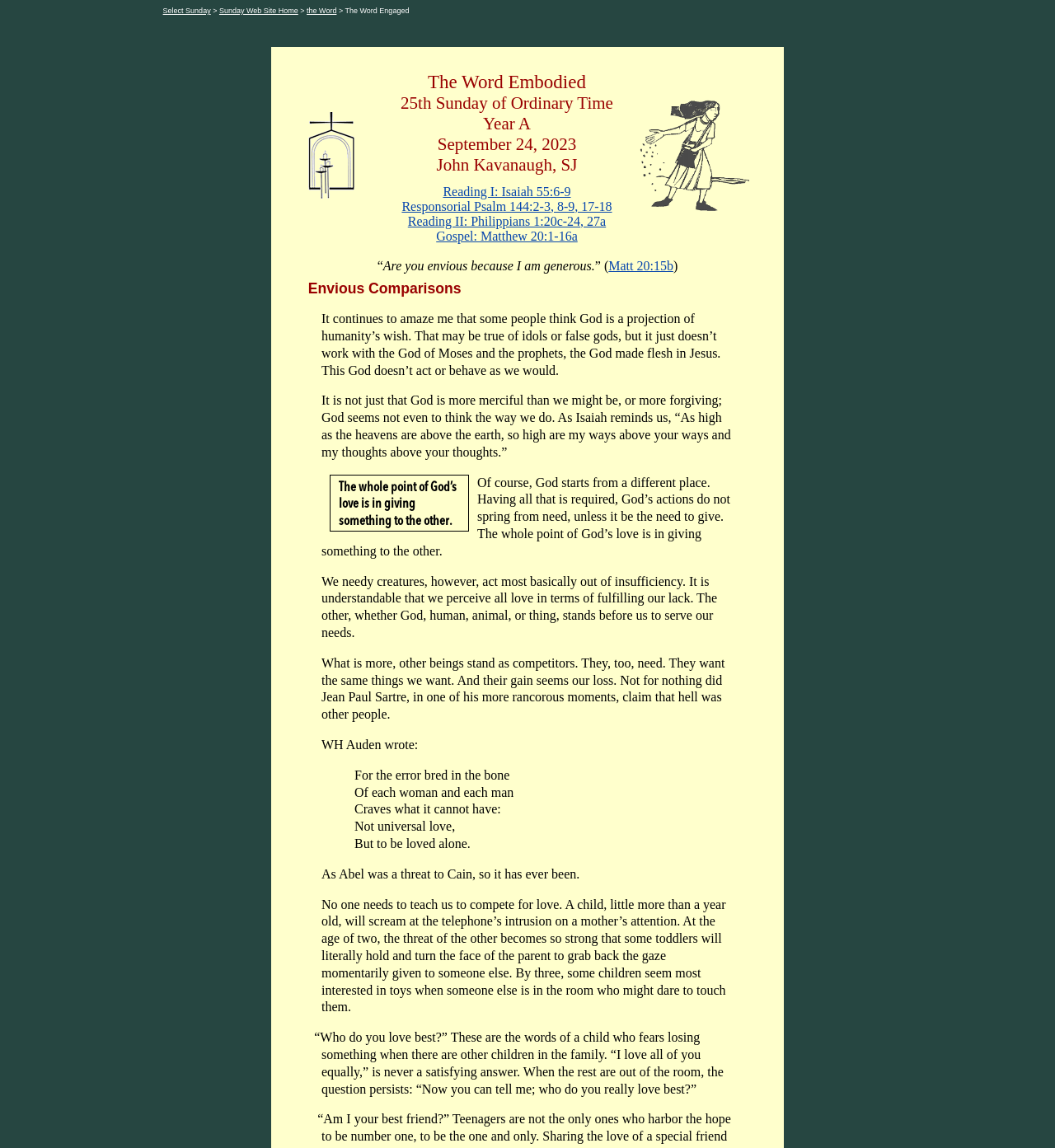Provide a one-word or one-phrase answer to the question:
What is the quote from WH Auden about?

Error bred in the bone